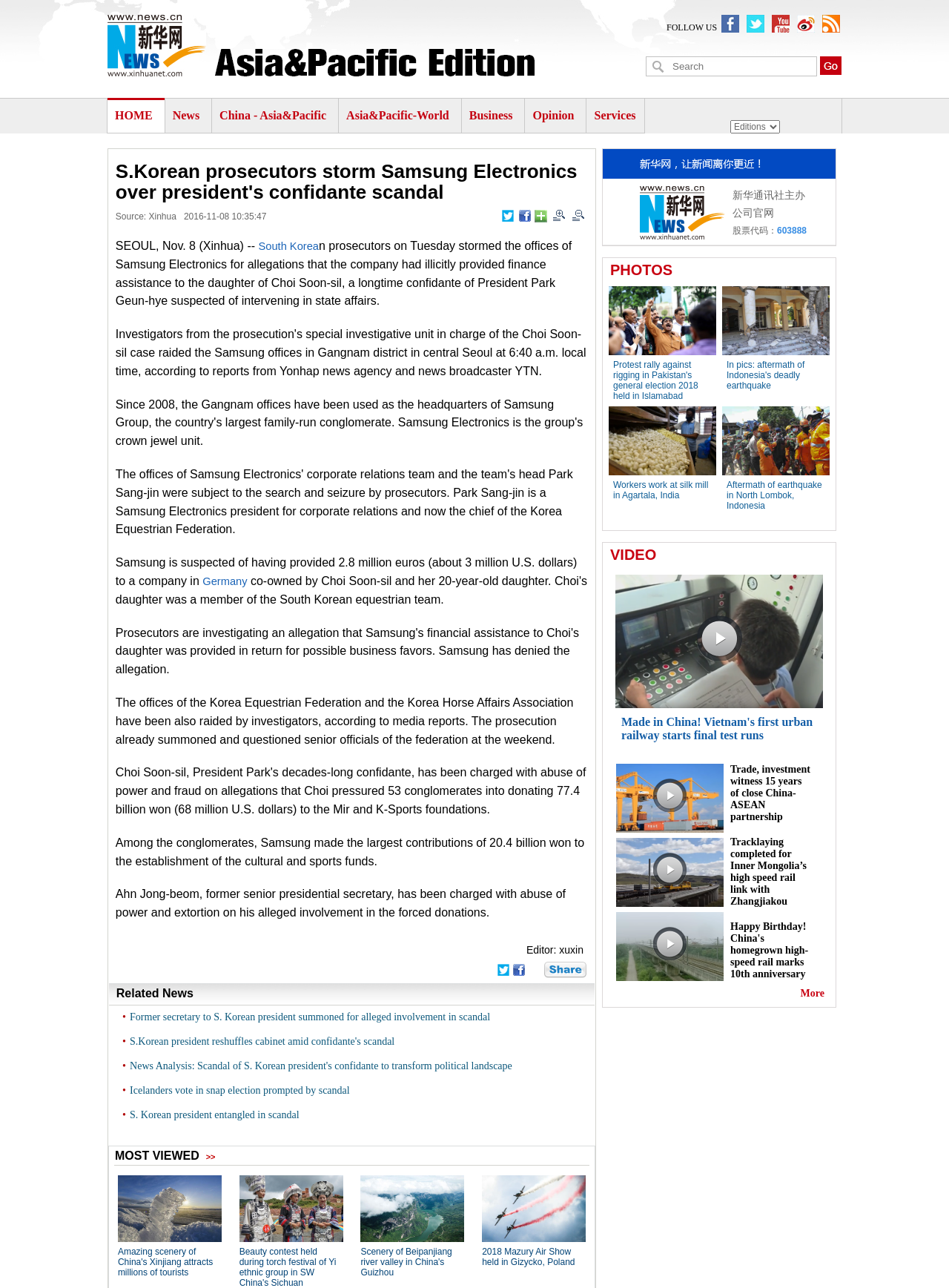Please identify the bounding box coordinates of the element on the webpage that should be clicked to follow this instruction: "Follow Xinhua on Facebook". The bounding box coordinates should be given as four float numbers between 0 and 1, formatted as [left, top, right, bottom].

[0.76, 0.012, 0.779, 0.025]